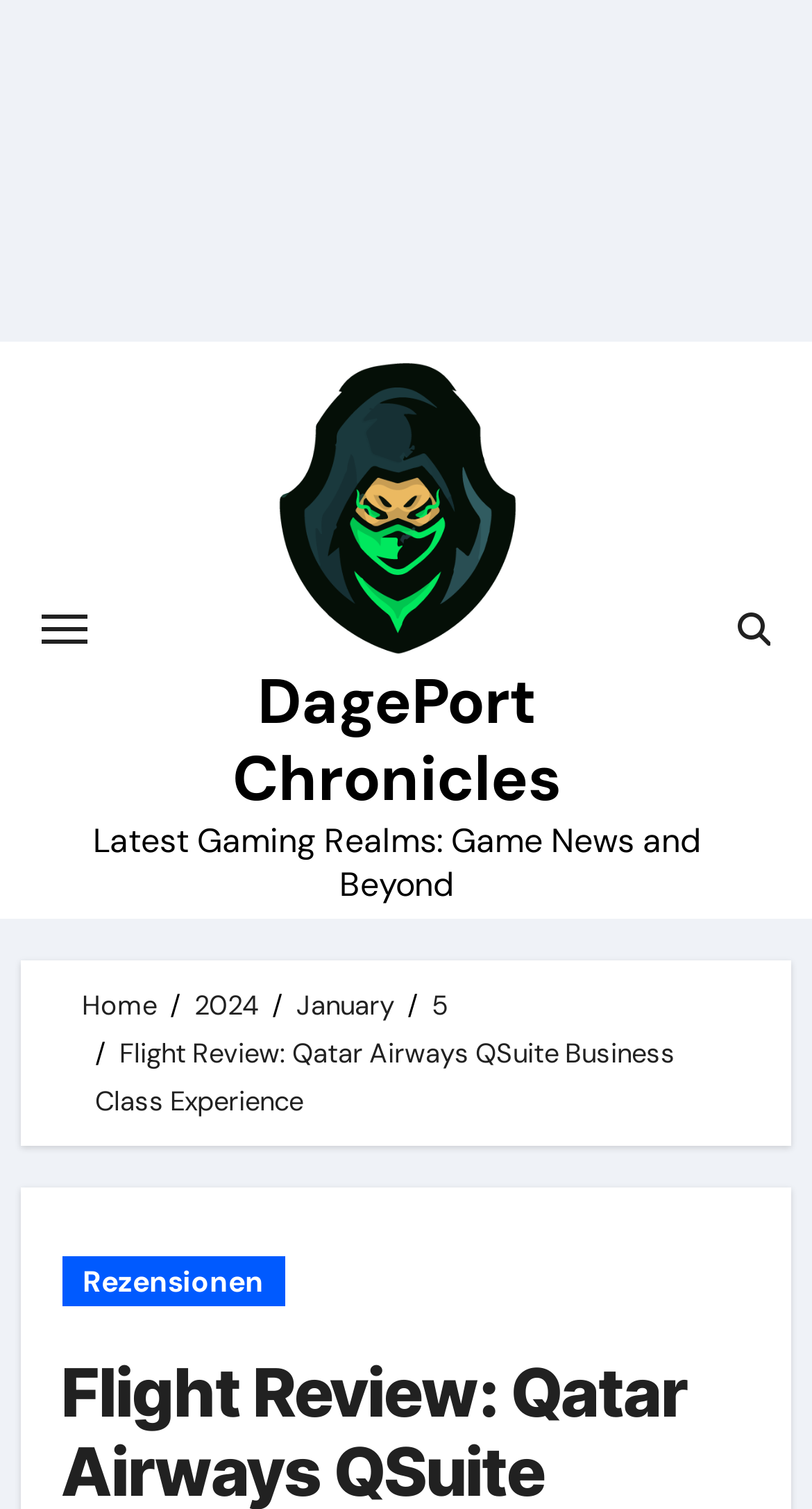Identify the bounding box coordinates of the specific part of the webpage to click to complete this instruction: "Toggle navigation".

[0.051, 0.408, 0.107, 0.427]